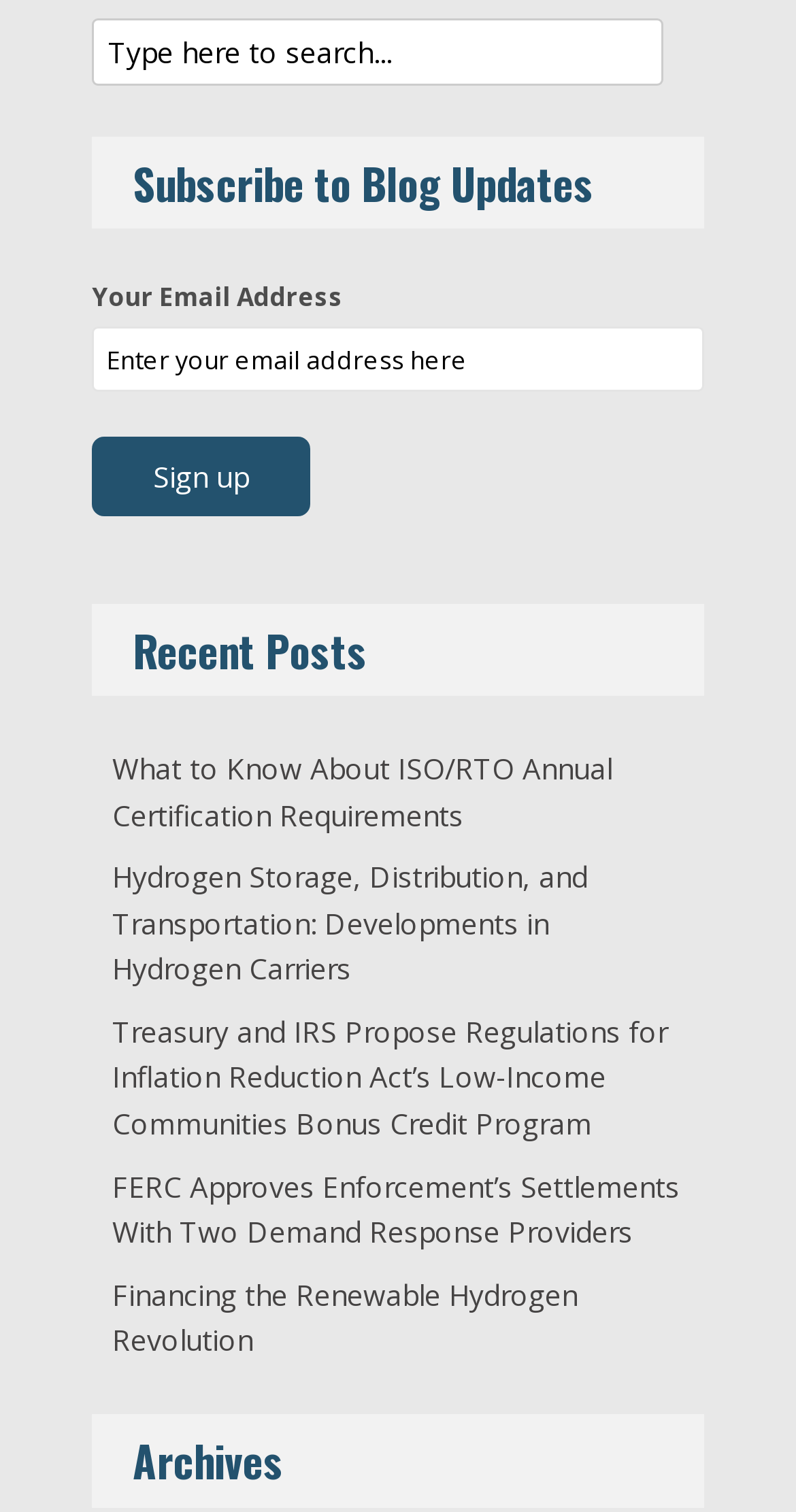Respond with a single word or phrase to the following question: How many links are under 'Recent Posts'?

5